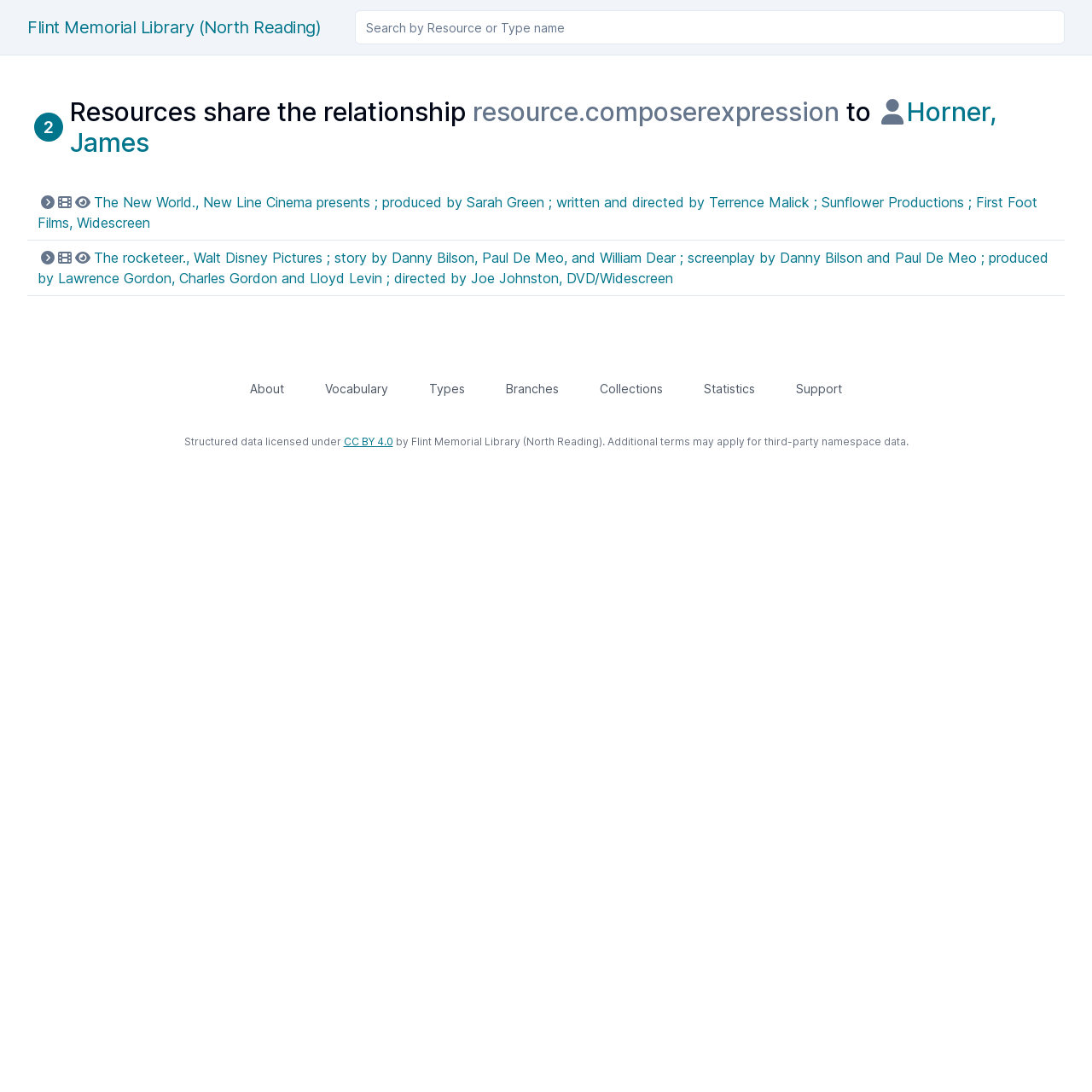Show the bounding box coordinates of the element that should be clicked to complete the task: "Search by resource or type name".

[0.325, 0.009, 0.975, 0.041]